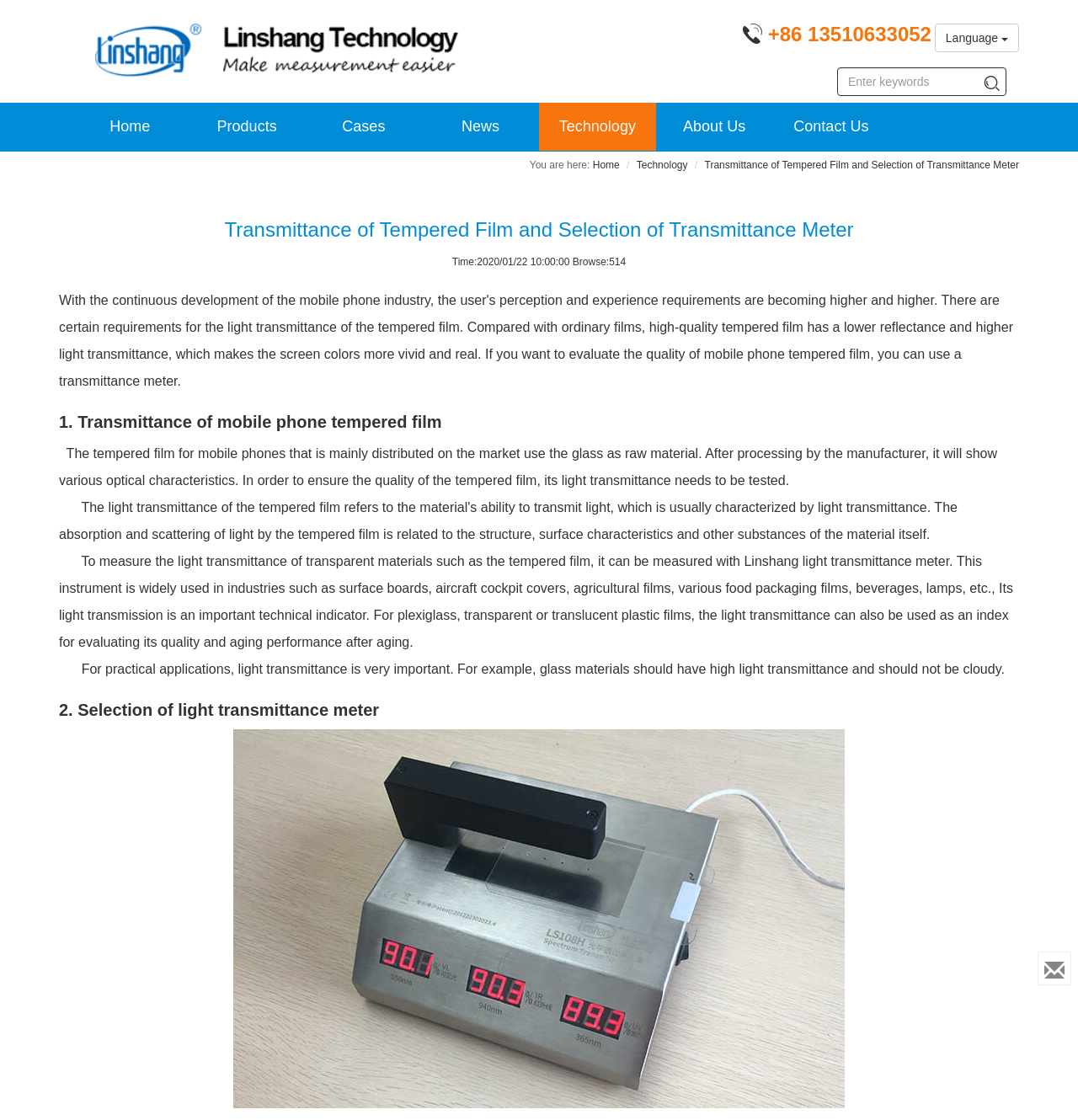Please predict the bounding box coordinates (top-left x, top-left y, bottom-right x, bottom-right y) for the UI element in the screenshot that fits the description: Cases

[0.283, 0.092, 0.392, 0.135]